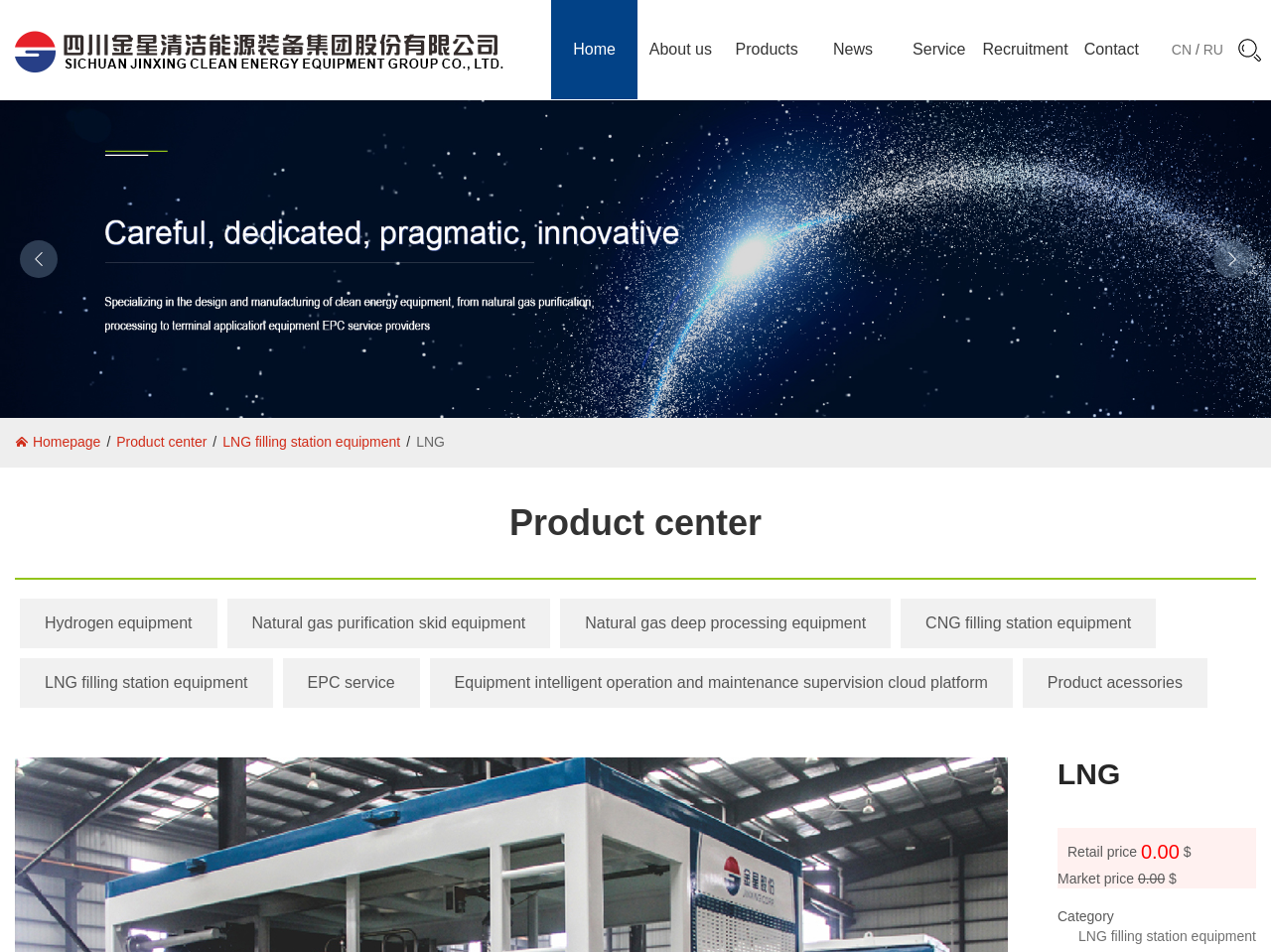Please locate the UI element described by "Homepage" and provide its bounding box coordinates.

[0.012, 0.456, 0.079, 0.472]